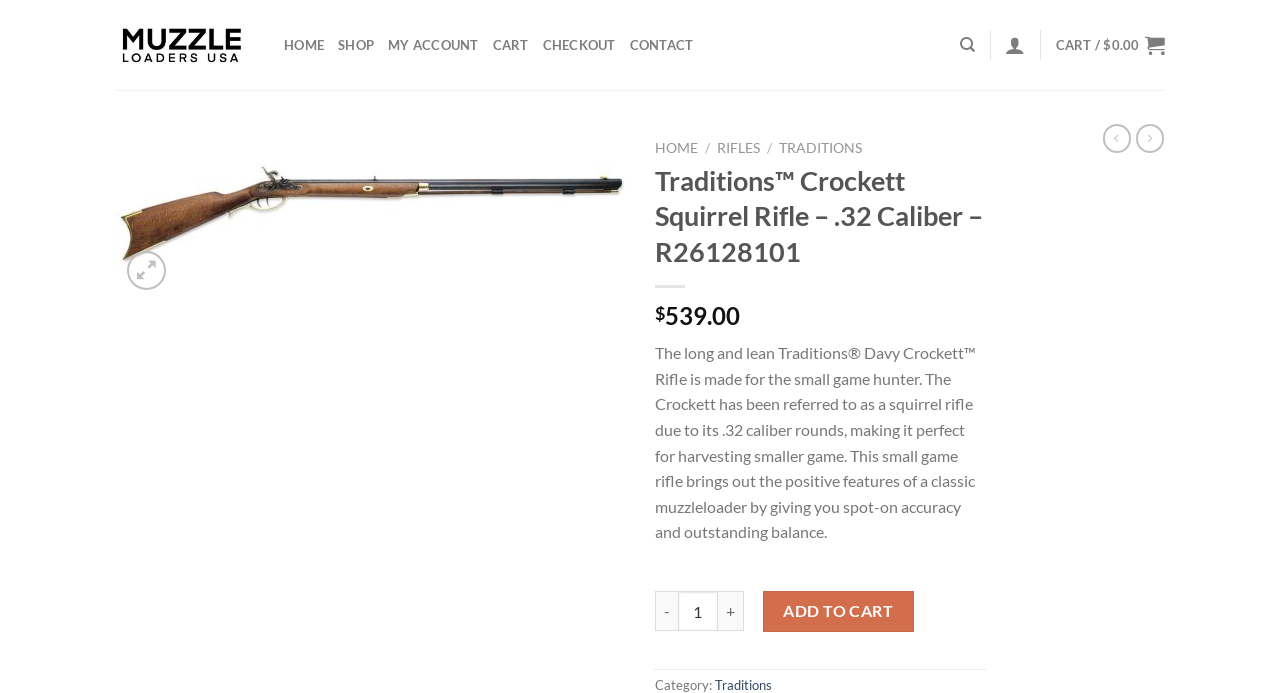Kindly determine the bounding box coordinates for the area that needs to be clicked to execute this instruction: "Search for products".

[0.75, 0.037, 0.762, 0.093]